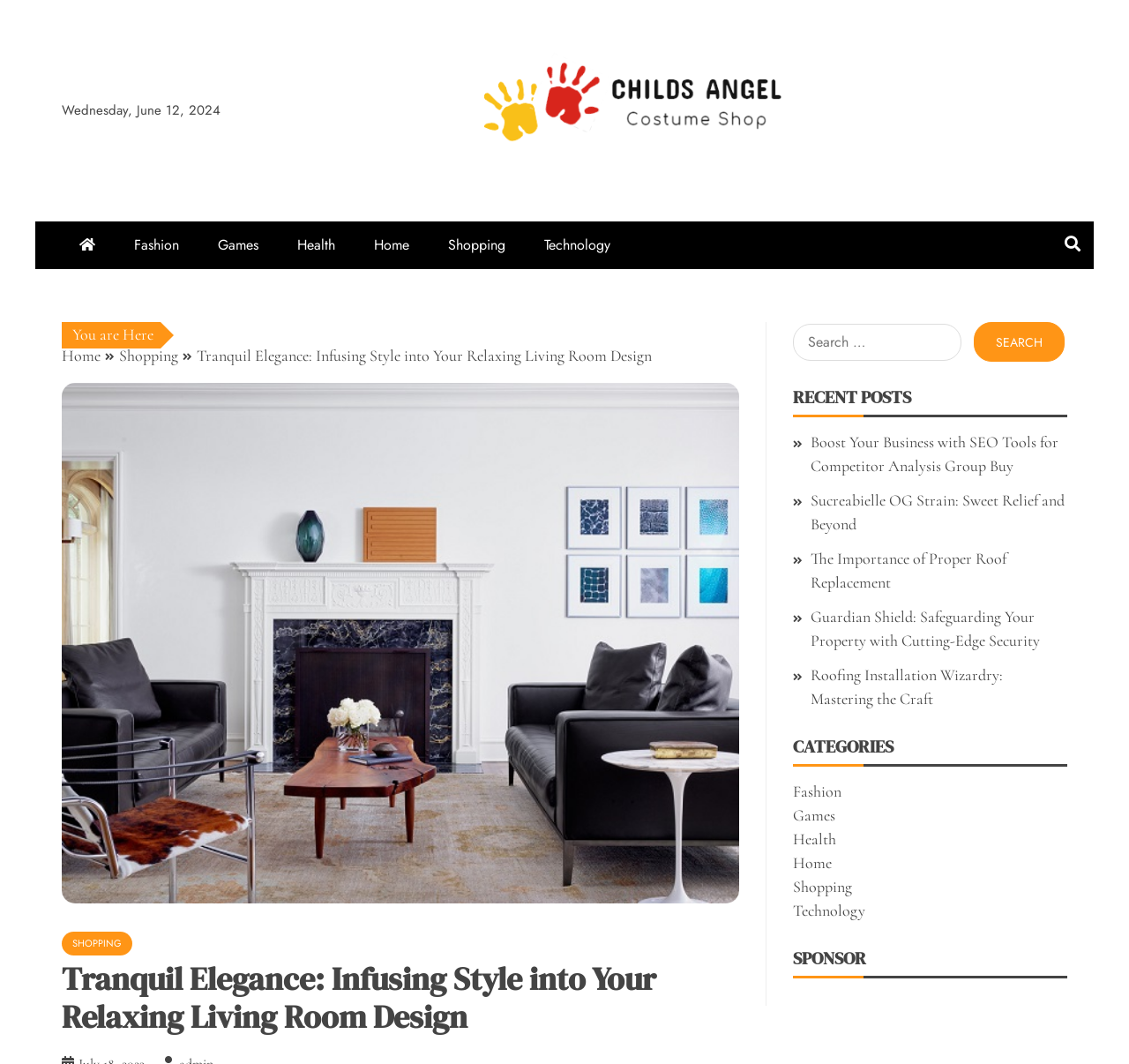What is the category of the post 'Boost Your Business with SEO Tools for Competitor Analysis Group Buy'?
Analyze the image and provide a thorough answer to the question.

The post 'Boost Your Business with SEO Tools for Competitor Analysis Group Buy' is listed under the 'RECENT POSTS' section, but its category is not explicitly specified. However, based on the content of the post, it can be inferred to be related to 'Technology' or 'Business', but this information is not provided on the current webpage.